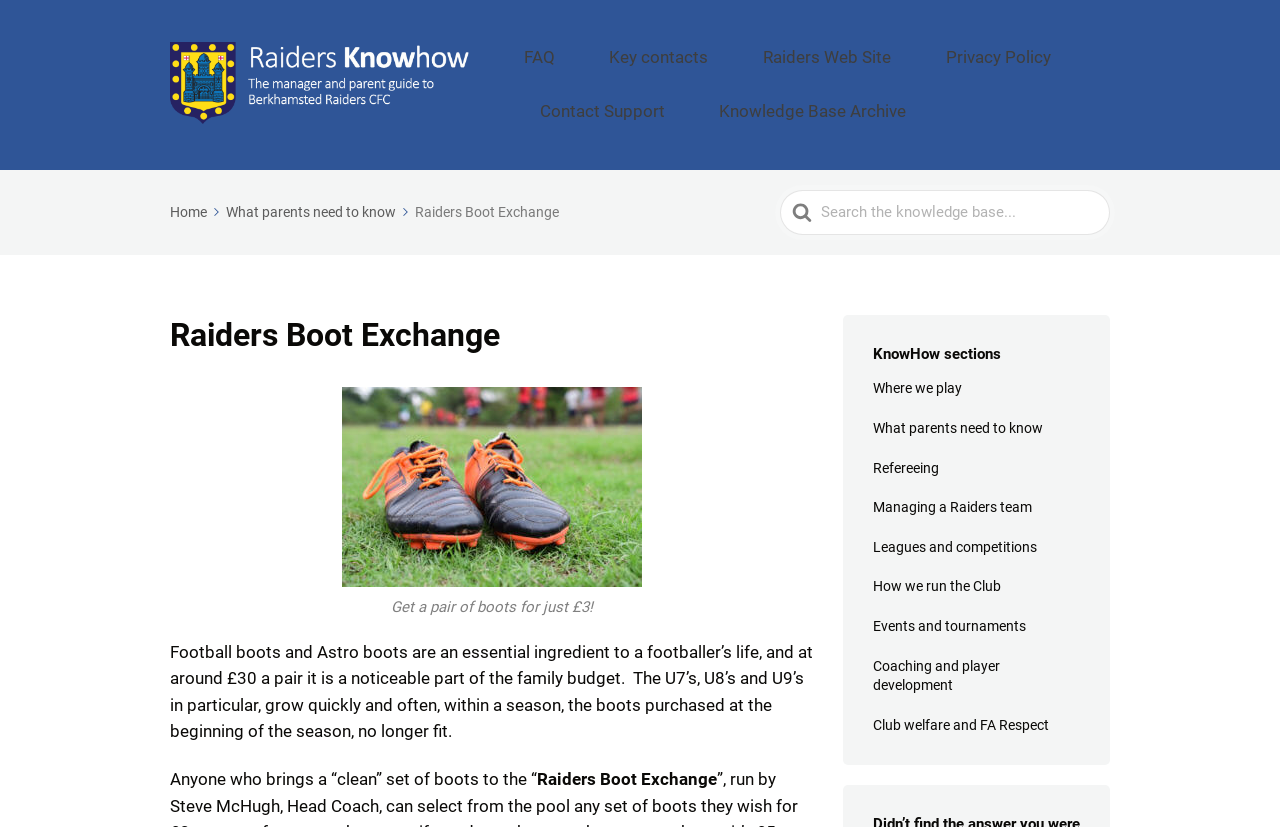How many links are there in the KnowHow sections?
Give a thorough and detailed response to the question.

I counted the number of links in the KnowHow sections by looking at the section with the heading 'KnowHow sections'. I found 9 links, each with a different title, such as 'Where we play', 'What parents need to know', and so on.